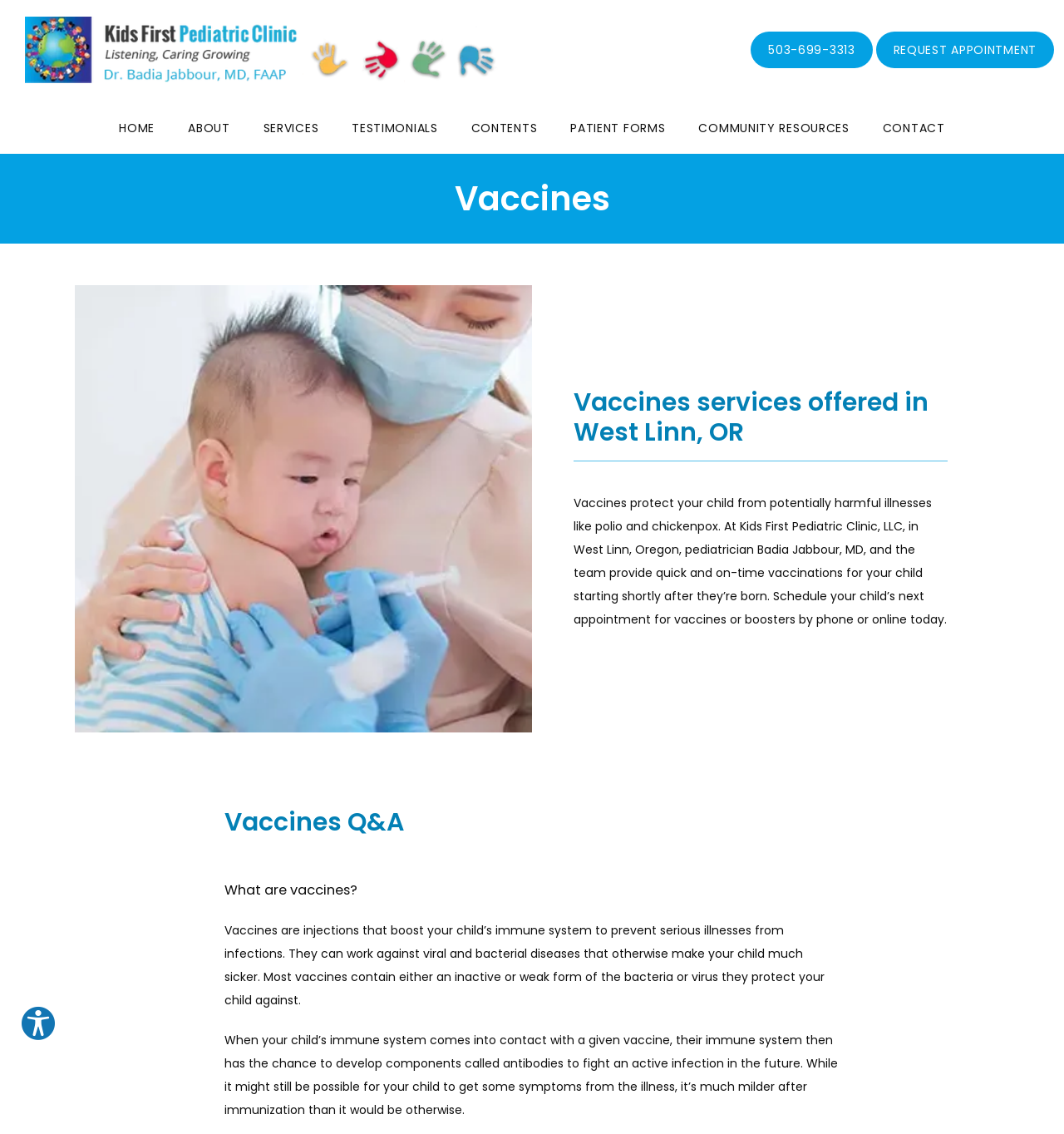Identify the bounding box coordinates of the clickable region necessary to fulfill the following instruction: "Explore accessibility options". The bounding box coordinates should be four float numbers between 0 and 1, i.e., [left, top, right, bottom].

[0.019, 0.886, 0.053, 0.919]